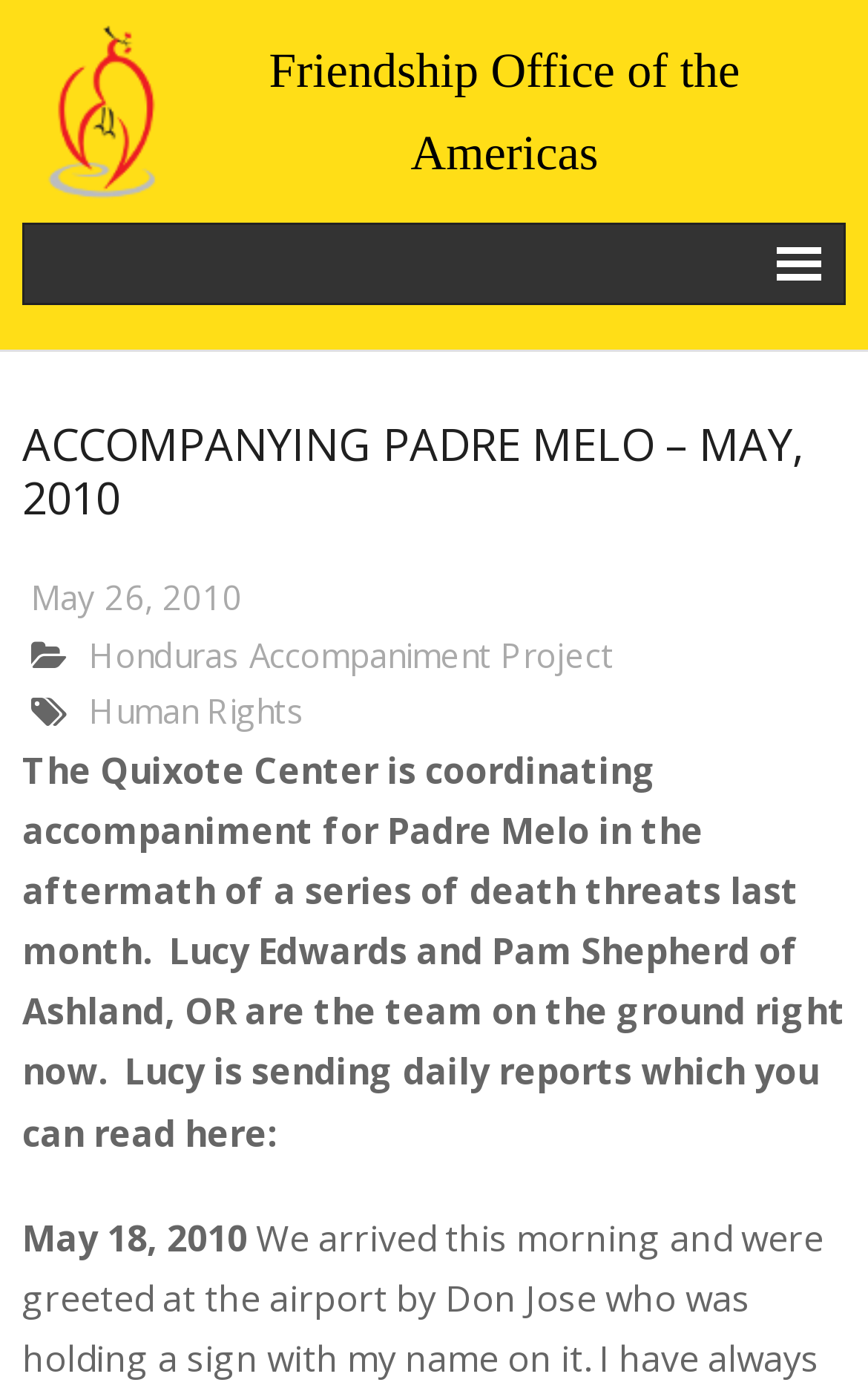Who is sending daily reports?
Based on the content of the image, thoroughly explain and answer the question.

I determined the answer by reading the StaticText element which states 'Lucy Edwards and Pam Shepherd of Ashland, OR are the team on the ground right now. Lucy is sending daily reports which you can read here:' This indicates that Lucy Edwards is sending daily reports.